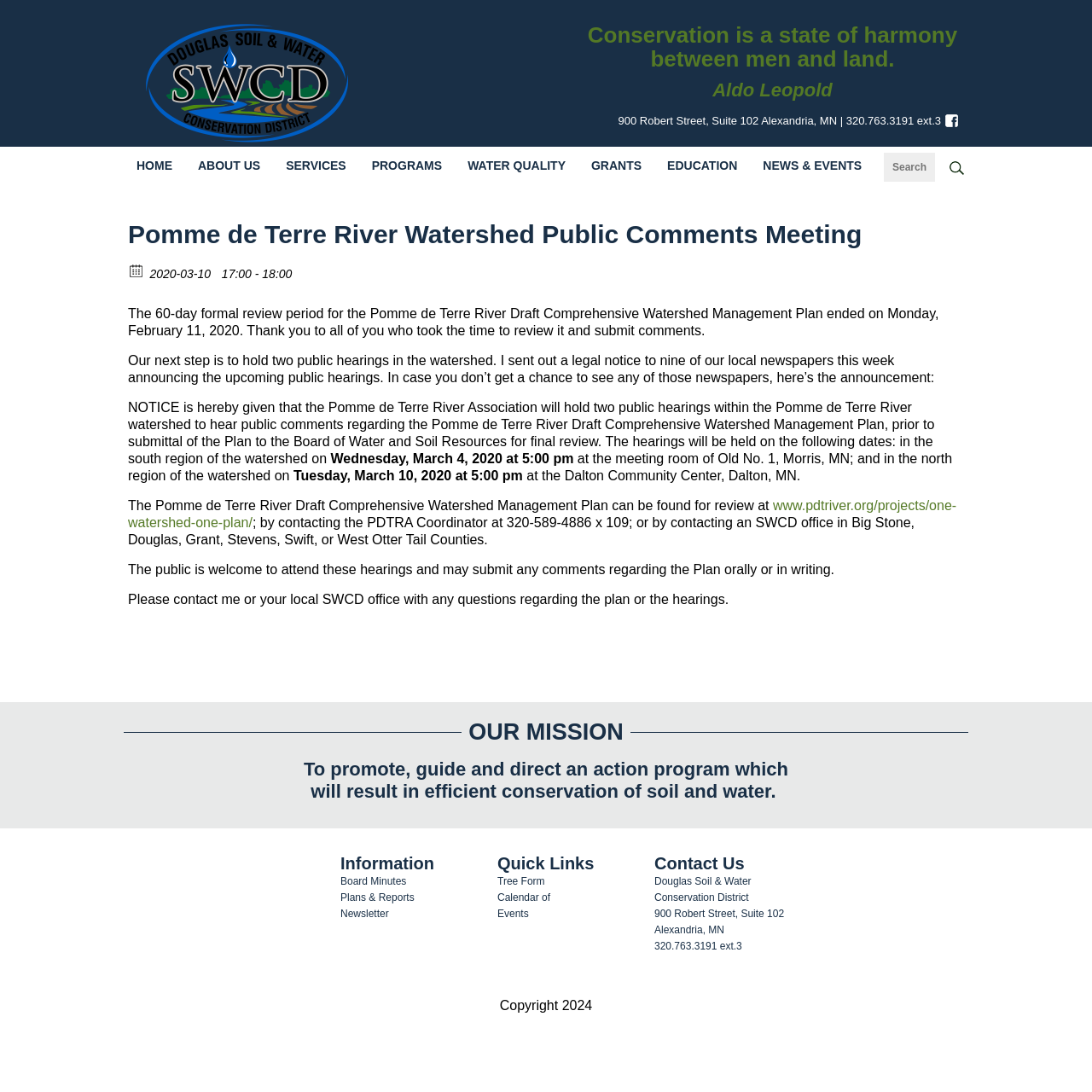Offer a comprehensive description of the webpage’s content and structure.

The webpage is about the Douglas County Soil & Water Conservation District, with a focus on the Pomme de Terre River Watershed Public Comments Meeting. At the top of the page, there is a logo and a link to the district's website, along with a quote from Aldo Leopold about conservation. Below this, there is a section with the district's address, phone number, and social media links.

The main content of the page is an article about the public comments meeting, which includes the date and time of the meeting, as well as information about the draft comprehensive watershed management plan. The article is divided into several sections, including a notice about the public hearings, information about the plan, and contact information for the district.

On the left side of the page, there is a navigation menu with links to various sections of the website, including "Home", "About Us", "Services", "Programs", "Water Quality", "Grants", "Education", and "News & Events". There is also a search bar at the top of the page.

At the bottom of the page, there are several sections, including "Our Mission", which describes the district's goals, and "Information", which includes links to board minutes, plans and reports, and newsletters. There is also a "Quick Links" section with links to a tree form, calendar of events, and other resources. Finally, there is a "Contact Us" section with the district's address, phone number, and email address.